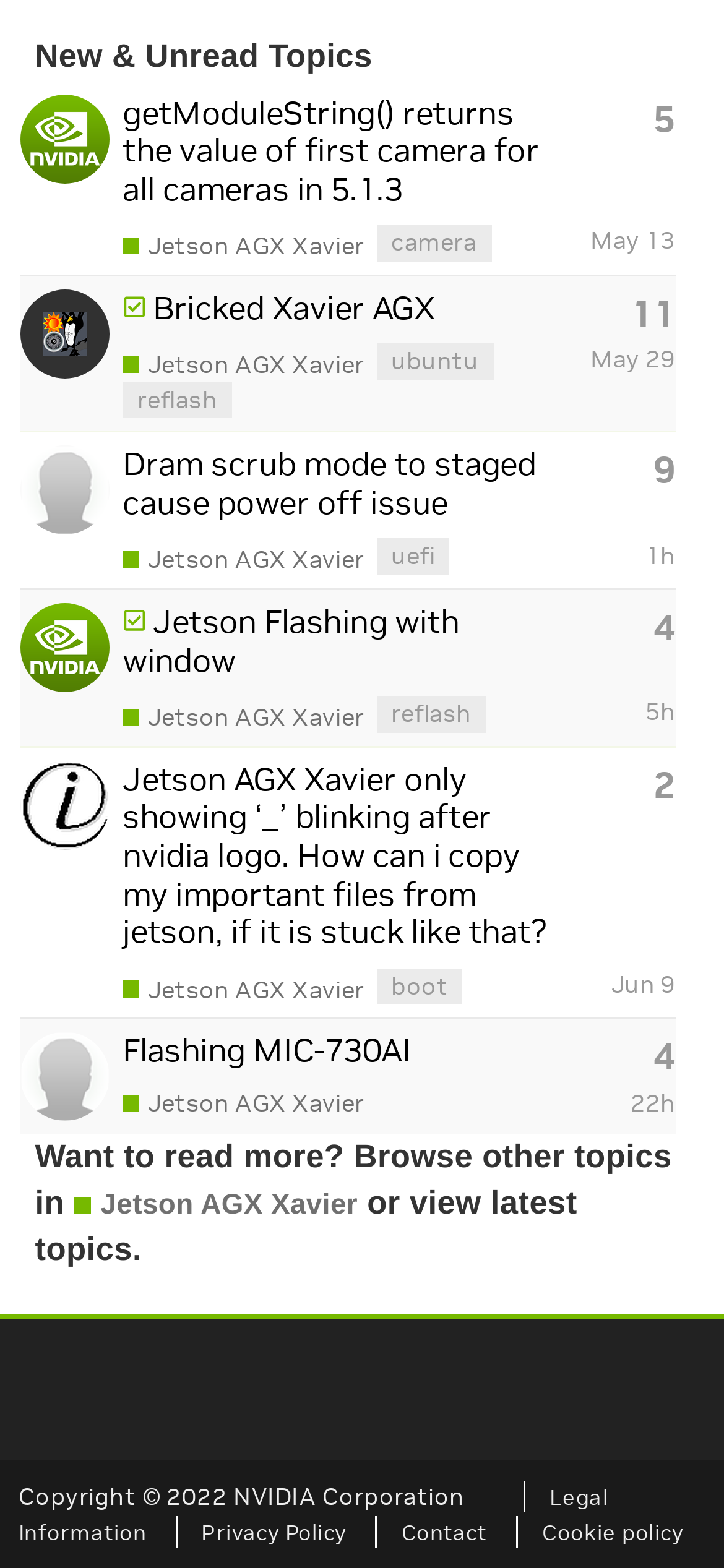Find the bounding box coordinates of the UI element according to this description: "May 29".

[0.816, 0.219, 0.933, 0.239]